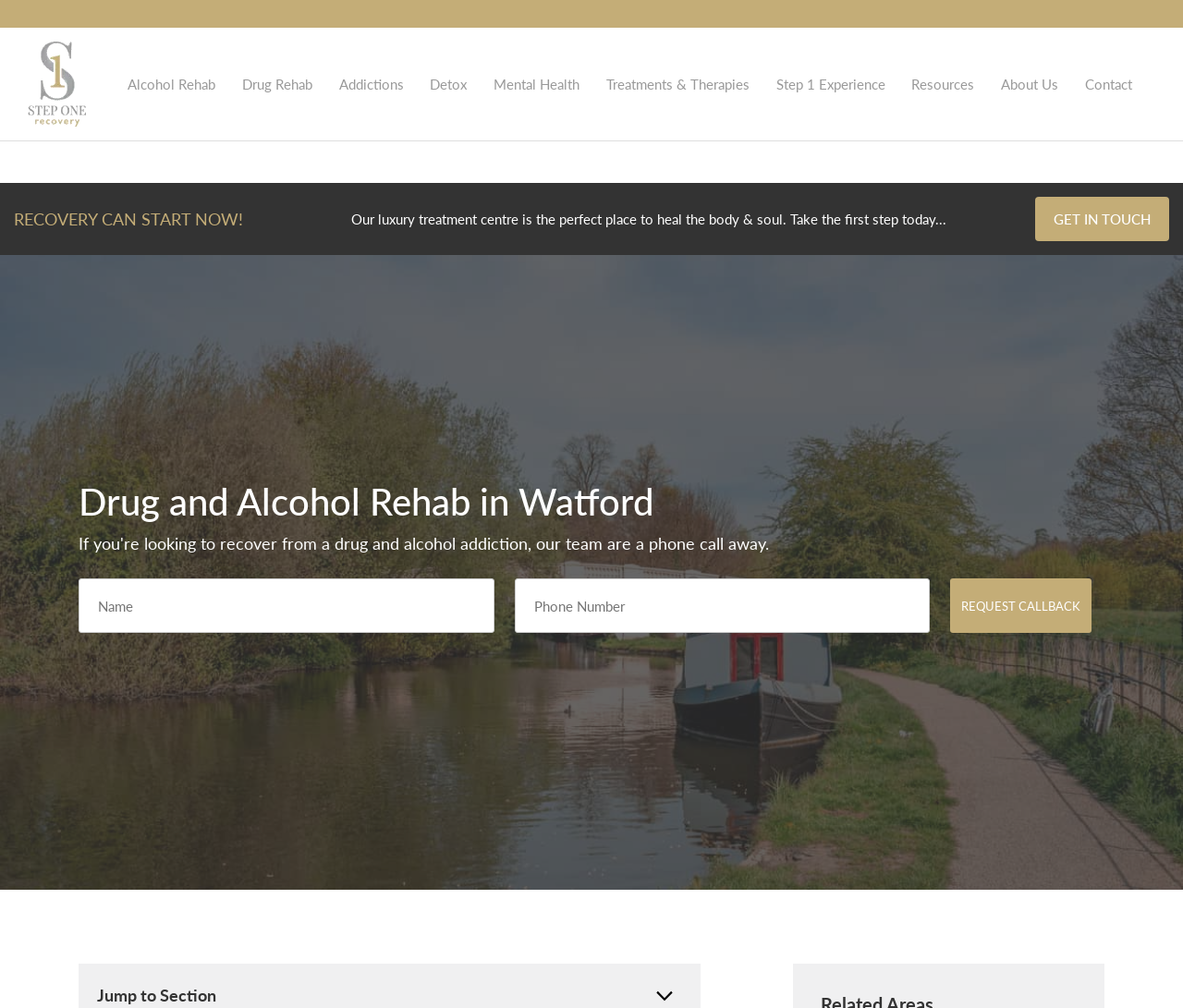Determine the bounding box coordinates of the area to click in order to meet this instruction: "Visit 'Mental Health' page".

[0.417, 0.071, 0.49, 0.096]